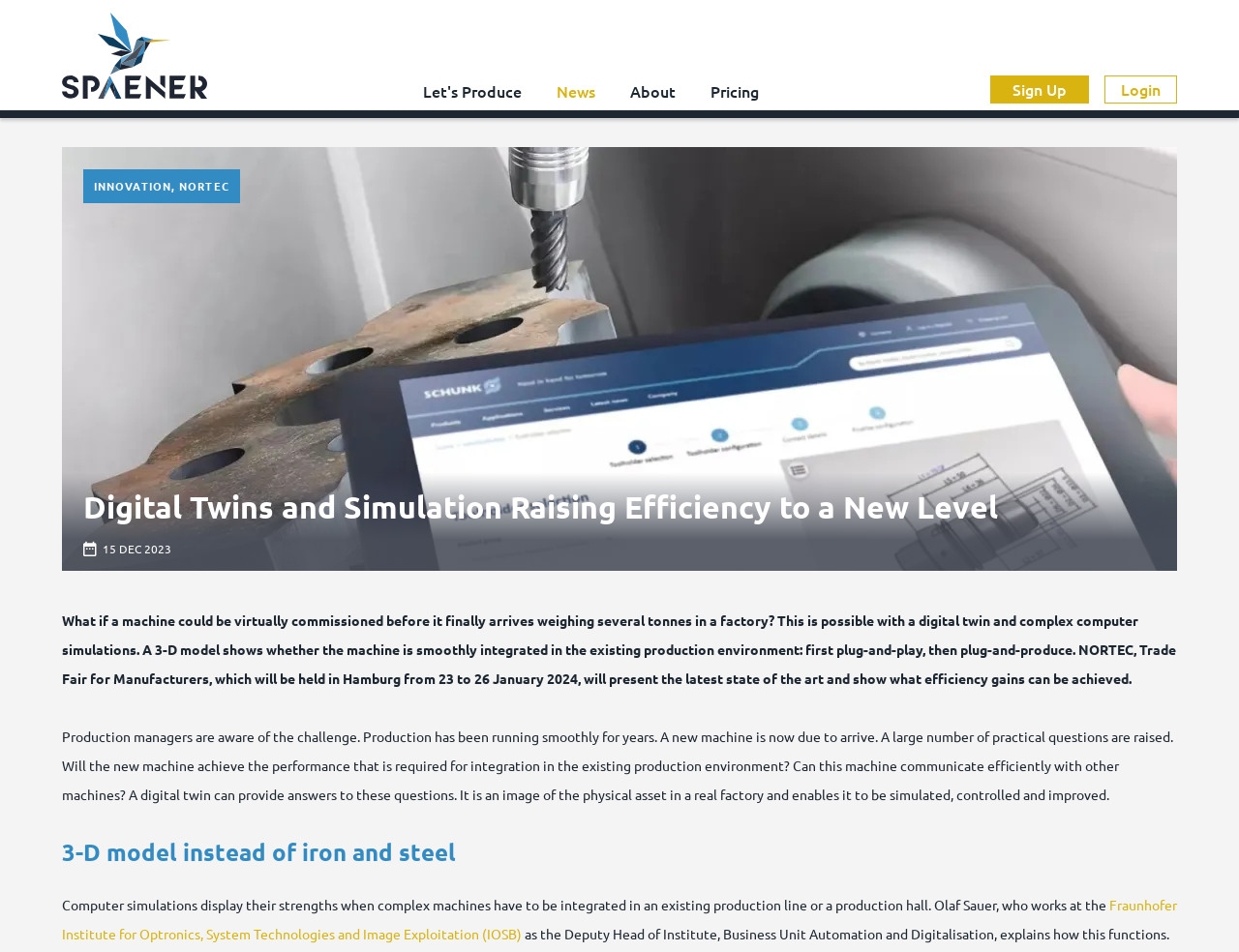Using the information in the image, give a comprehensive answer to the question: 
What is the date of the NORTEC trade fair?

The date of the NORTEC trade fair is mentioned in the text as 'NORTEC, Trade Fair for Manufacturers, which will be held in Hamburg from 23 to 26 January 2024'.